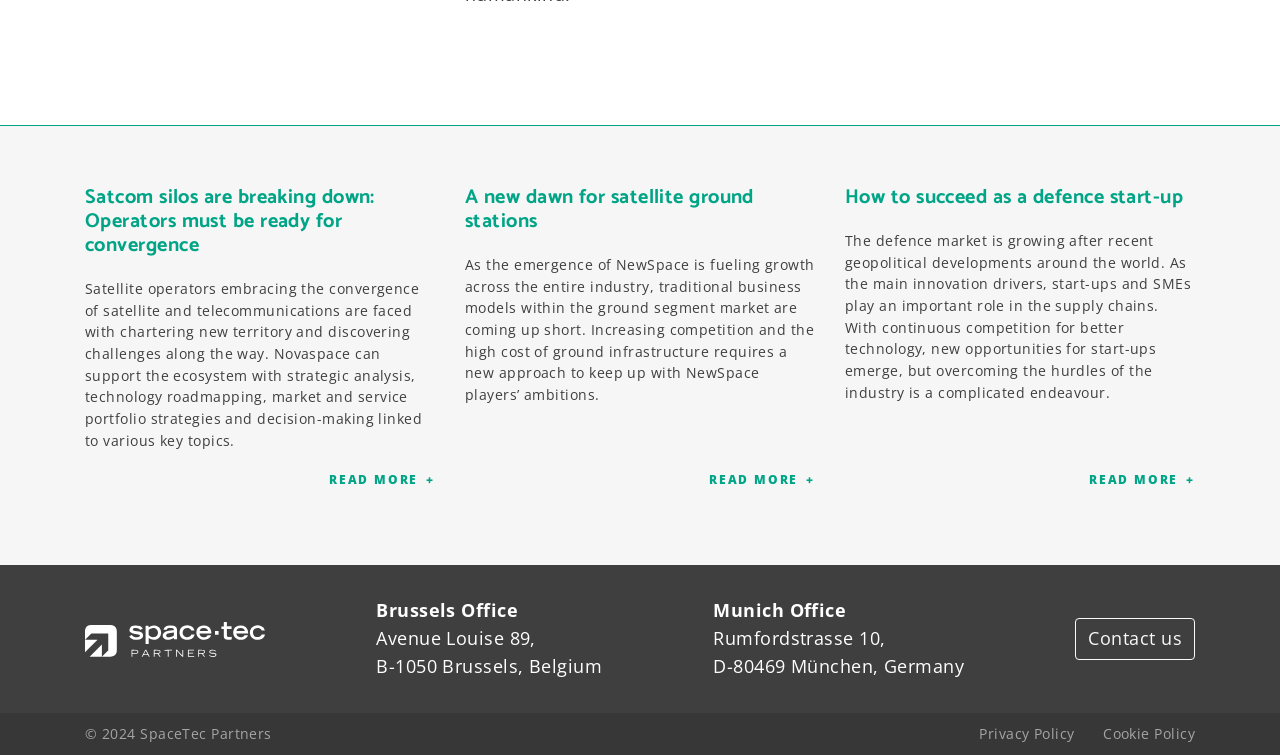Point out the bounding box coordinates of the section to click in order to follow this instruction: "Read more about Satcom silos".

[0.257, 0.623, 0.34, 0.646]